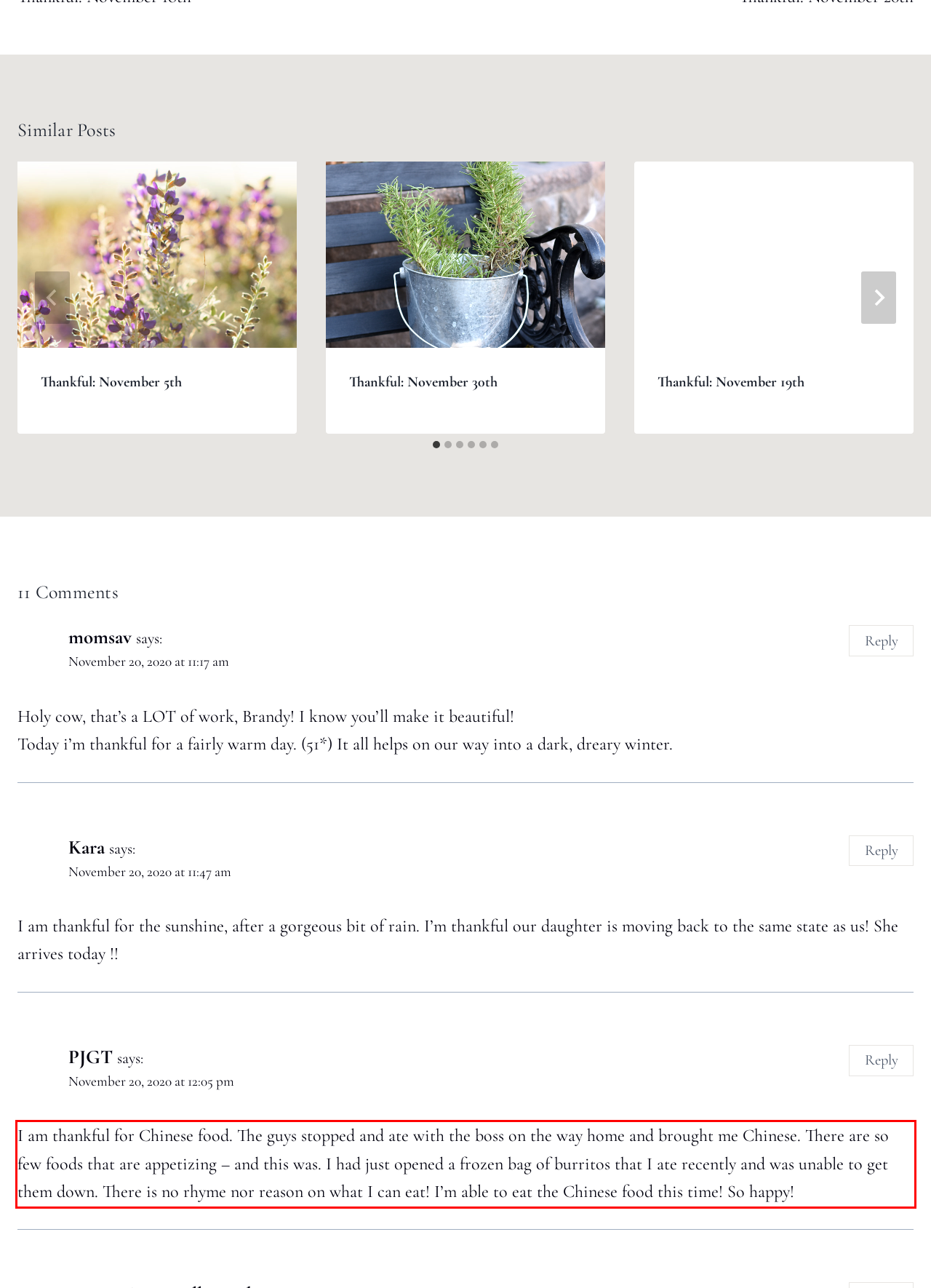You are given a screenshot of a webpage with a UI element highlighted by a red bounding box. Please perform OCR on the text content within this red bounding box.

I am thankful for Chinese food. The guys stopped and ate with the boss on the way home and brought me Chinese. There are so few foods that are appetizing – and this was. I had just opened a frozen bag of burritos that I ate recently and was unable to get them down. There is no rhyme nor reason on what I can eat! I’m able to eat the Chinese food this time! So happy!